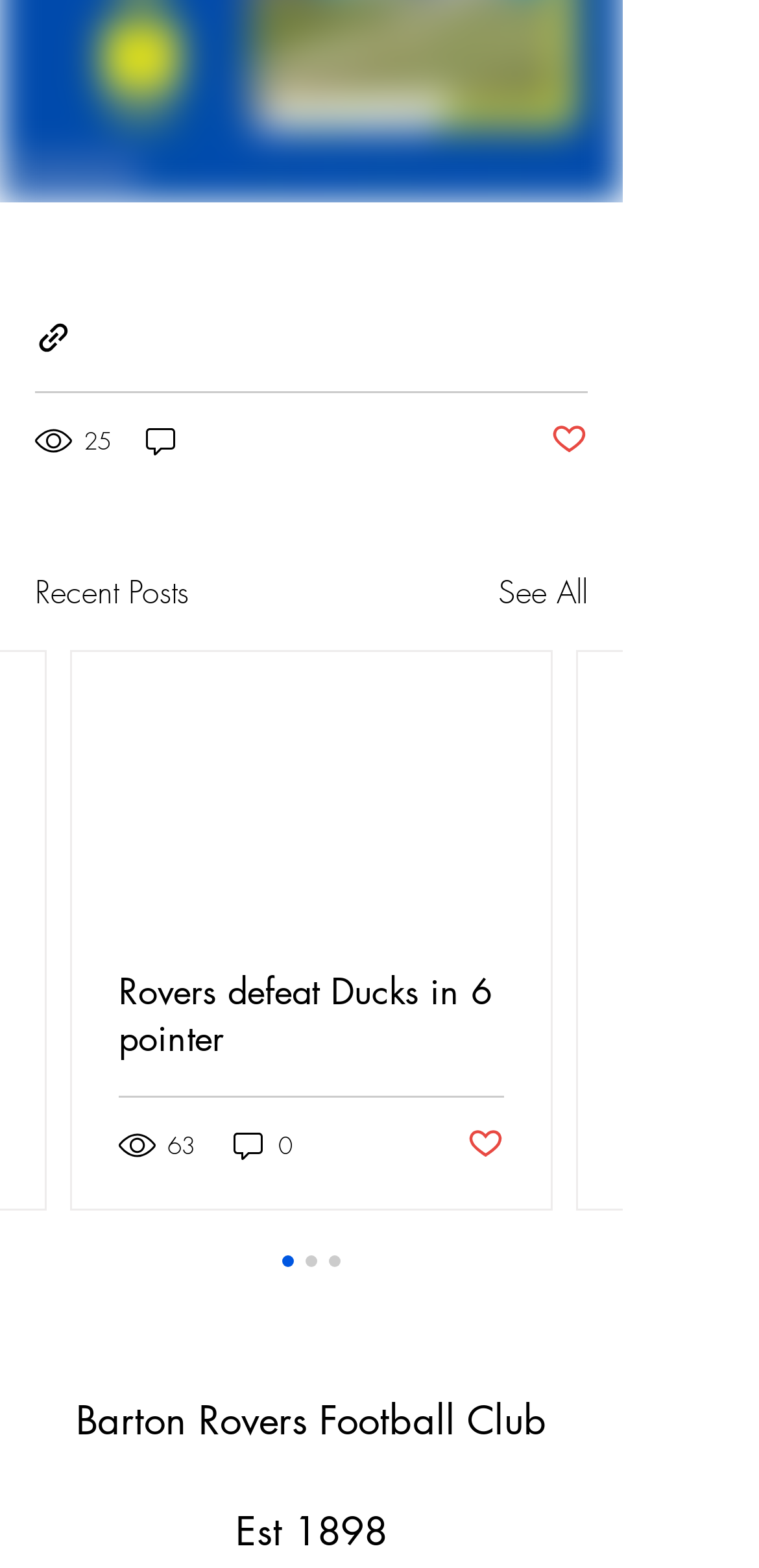Could you please study the image and provide a detailed answer to the question:
What is the status of the like button for the first post?

The first post has a button with the text 'Post not marked as liked' which indicates that the post has not been marked as liked.